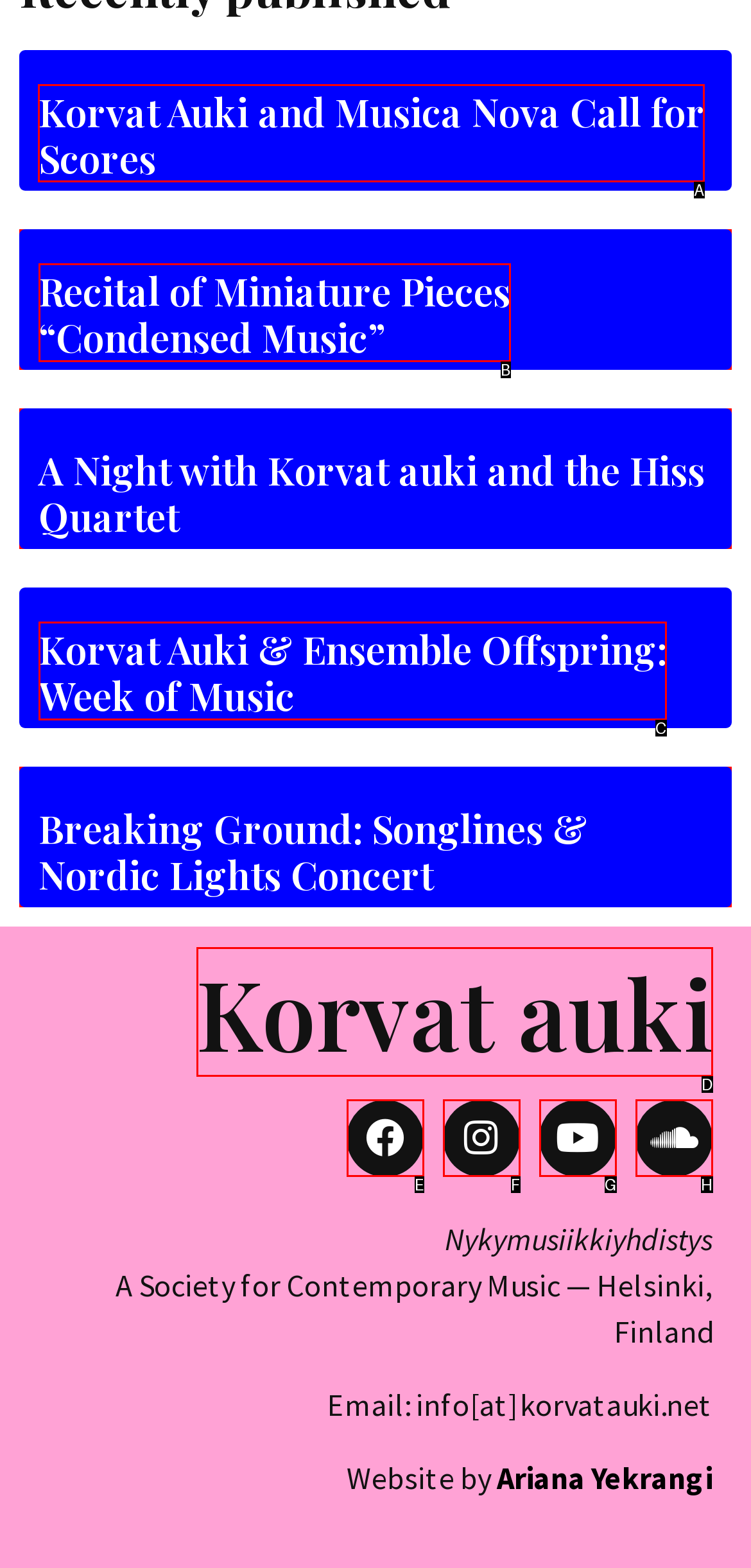Figure out which option to click to perform the following task: View Korvat Auki and Musica Nova Call for Scores
Provide the letter of the correct option in your response.

A